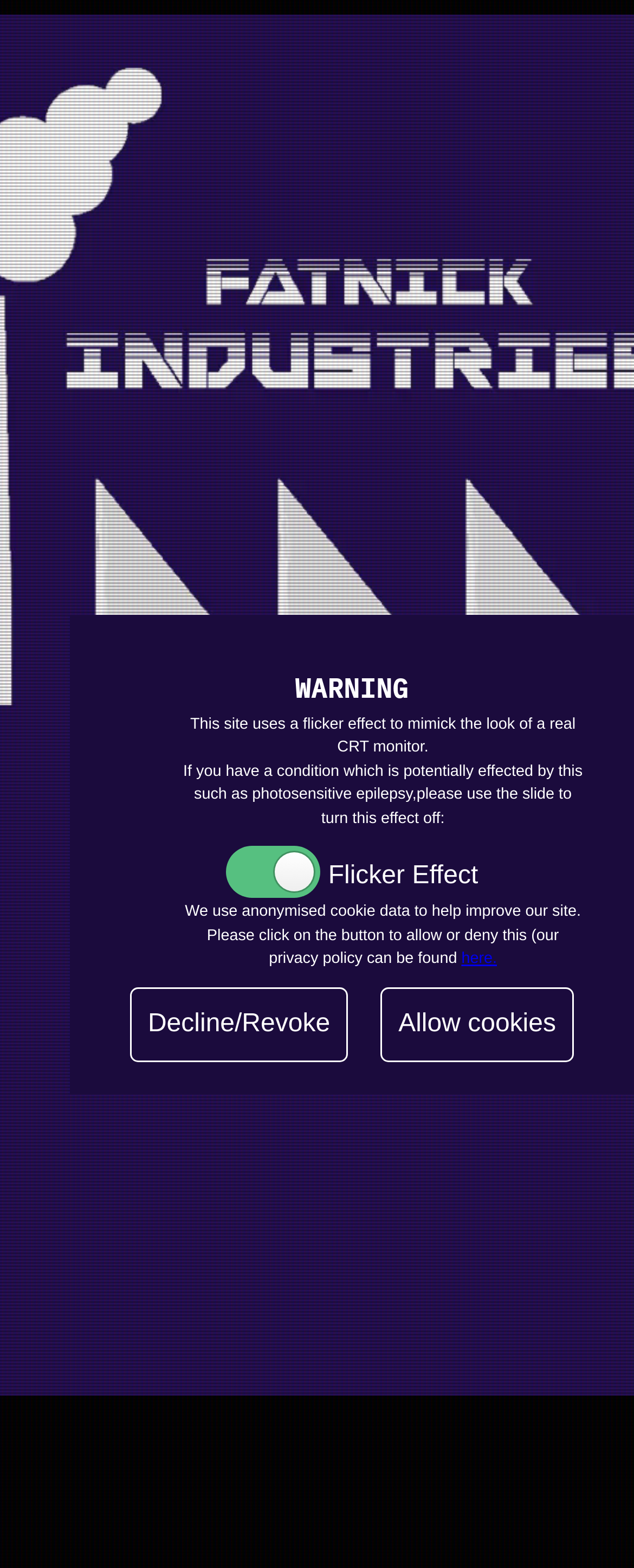Generate a thorough caption detailing the webpage content.

The webpage is for FatNicK Industries, which focuses on retro games, chiptunes, and more. At the top of the page, there is a prominent dialog box with a heading that reads "WARNING" in a relatively large font size. Below the heading, there are two paragraphs of text that explain the use of a flicker effect on the site to mimic the look of a real CRT monitor, and a warning for users with photosensitive epilepsy.

To the right of the warning text, there is a slider labeled "Flicker Effect" that allows users to adjust the effect. Below the warning text, there is another paragraph of text that explains the use of anonymized cookie data to improve the site, with a link to the privacy policy.

The dialog box also contains two buttons, "deny cookies" and "allow cookies", which are positioned side by side near the bottom of the box. The "deny cookies" button is on the left, and the "allow cookies" button is on the right. Each button has a label that indicates its function.